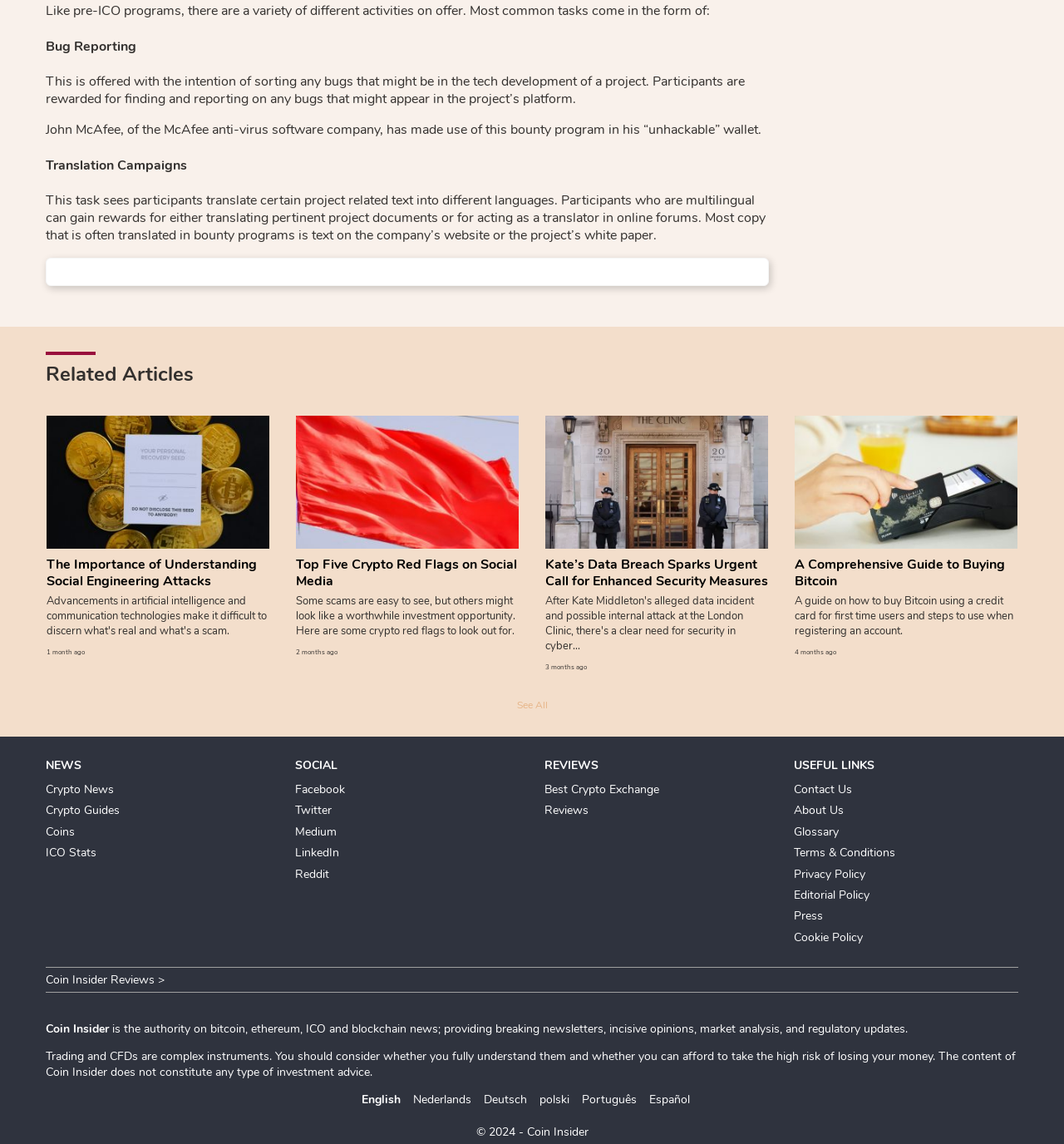What is the name of the website?
Using the information from the image, answer the question thoroughly.

The website's name is Coin Insider, as indicated by the presence of the text 'Coin Insider Reviews' and '© 2024 - Coin Insider' at the bottom of the webpage. This suggests that the website is a news and information portal focused on cryptocurrency and blockchain.